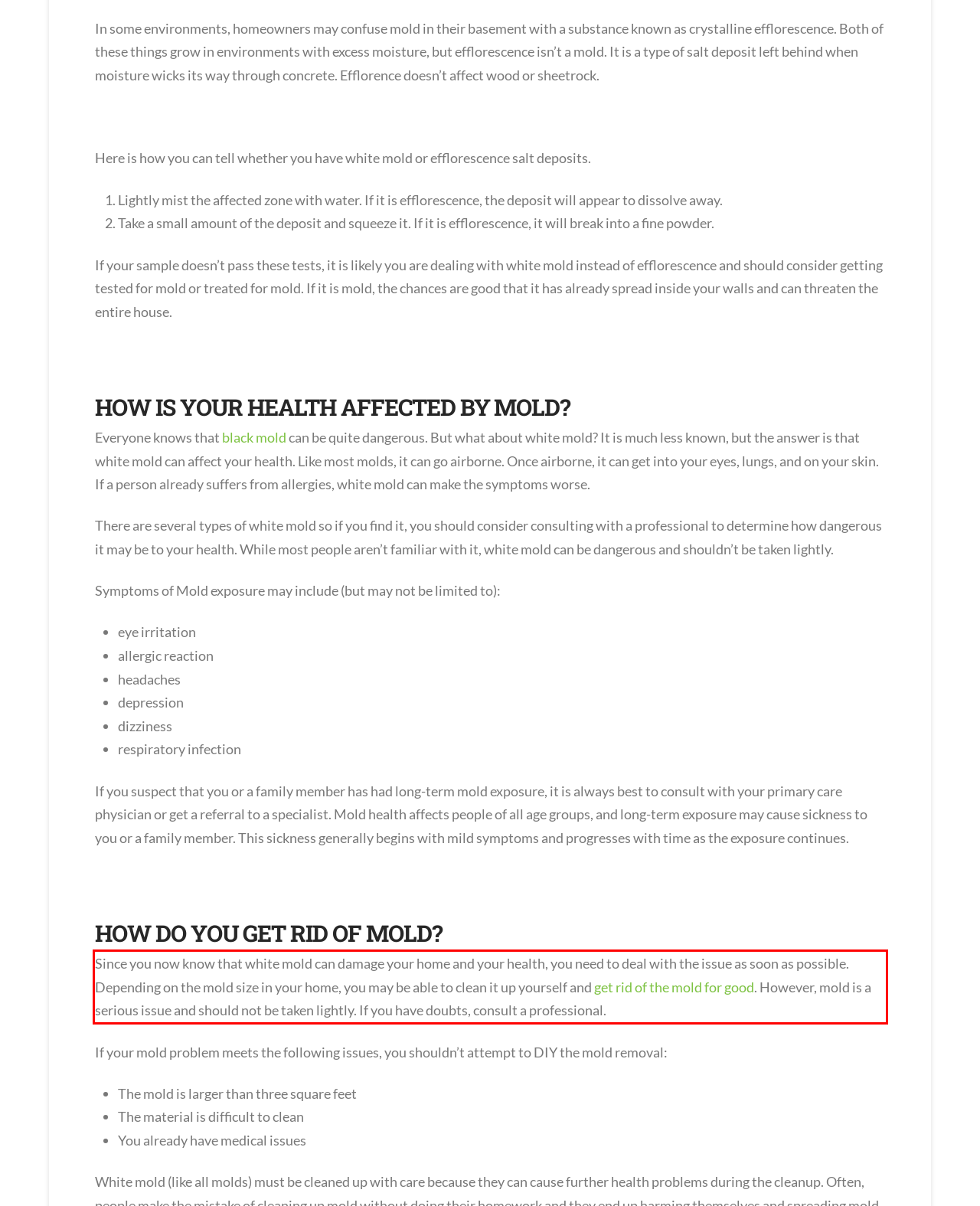Analyze the red bounding box in the provided webpage screenshot and generate the text content contained within.

Since you now know that white mold can damage your home and your health, you need to deal with the issue as soon as possible. Depending on the mold size in your home, you may be able to clean it up yourself and get rid of the mold for good. However, mold is a serious issue and should not be taken lightly. If you have doubts, consult a professional.